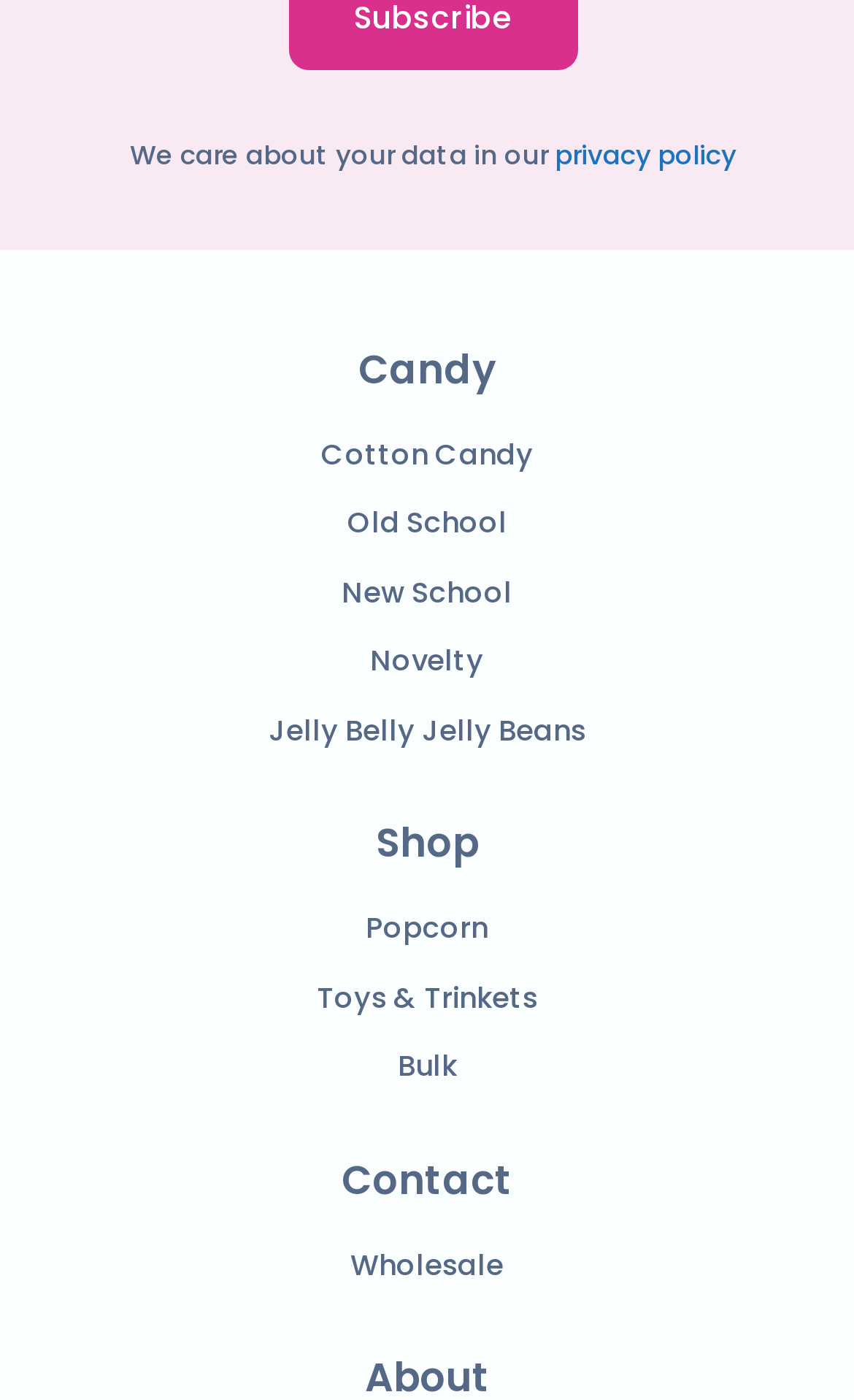Locate the bounding box coordinates of the area that needs to be clicked to fulfill the following instruction: "go to Cotton Candy". The coordinates should be in the format of four float numbers between 0 and 1, namely [left, top, right, bottom].

[0.03, 0.309, 0.97, 0.34]